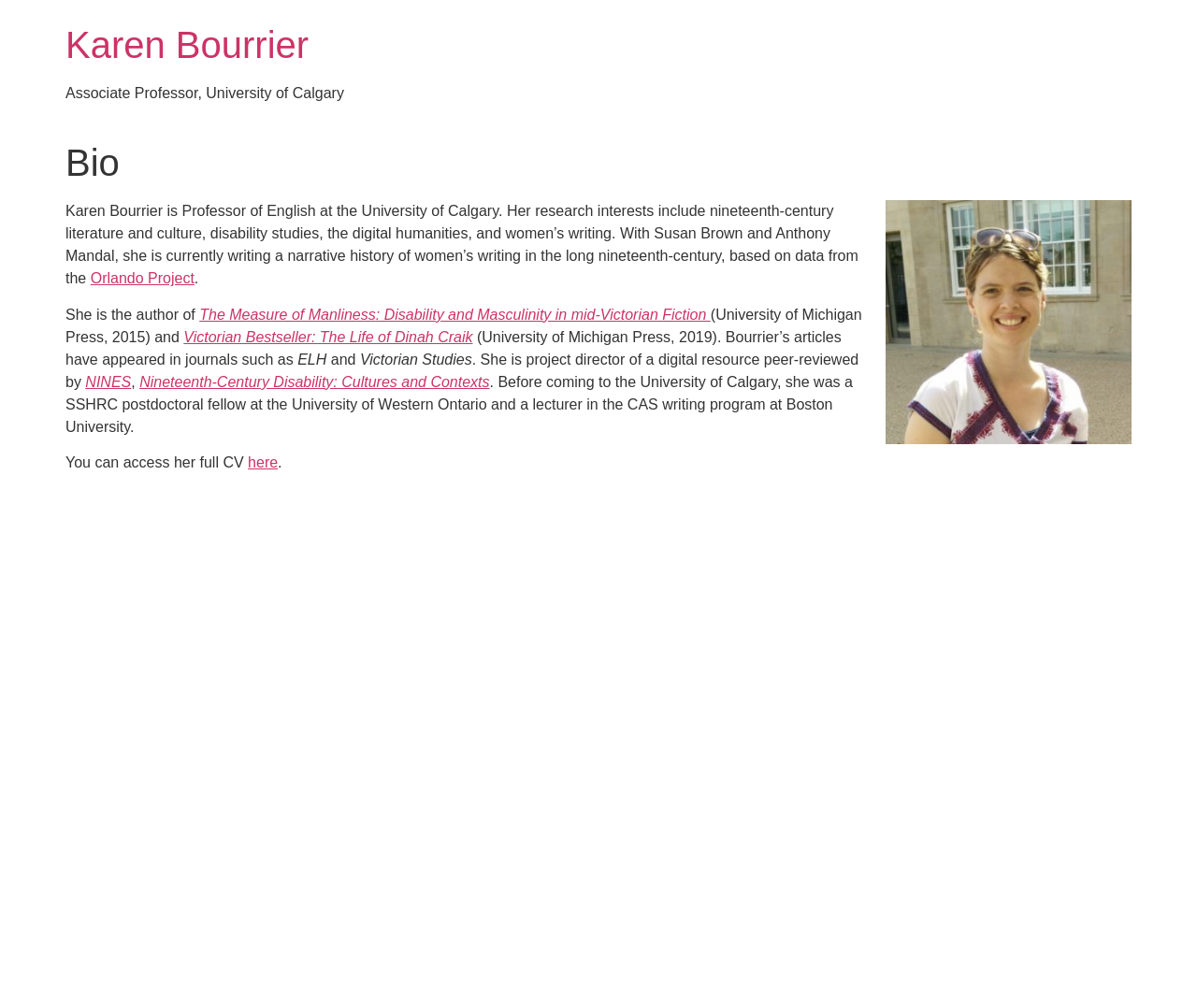Please identify the bounding box coordinates of the area that needs to be clicked to follow this instruction: "Explore the Nineteenth-Century Disability: Cultures and Contexts resource".

[0.117, 0.371, 0.409, 0.387]